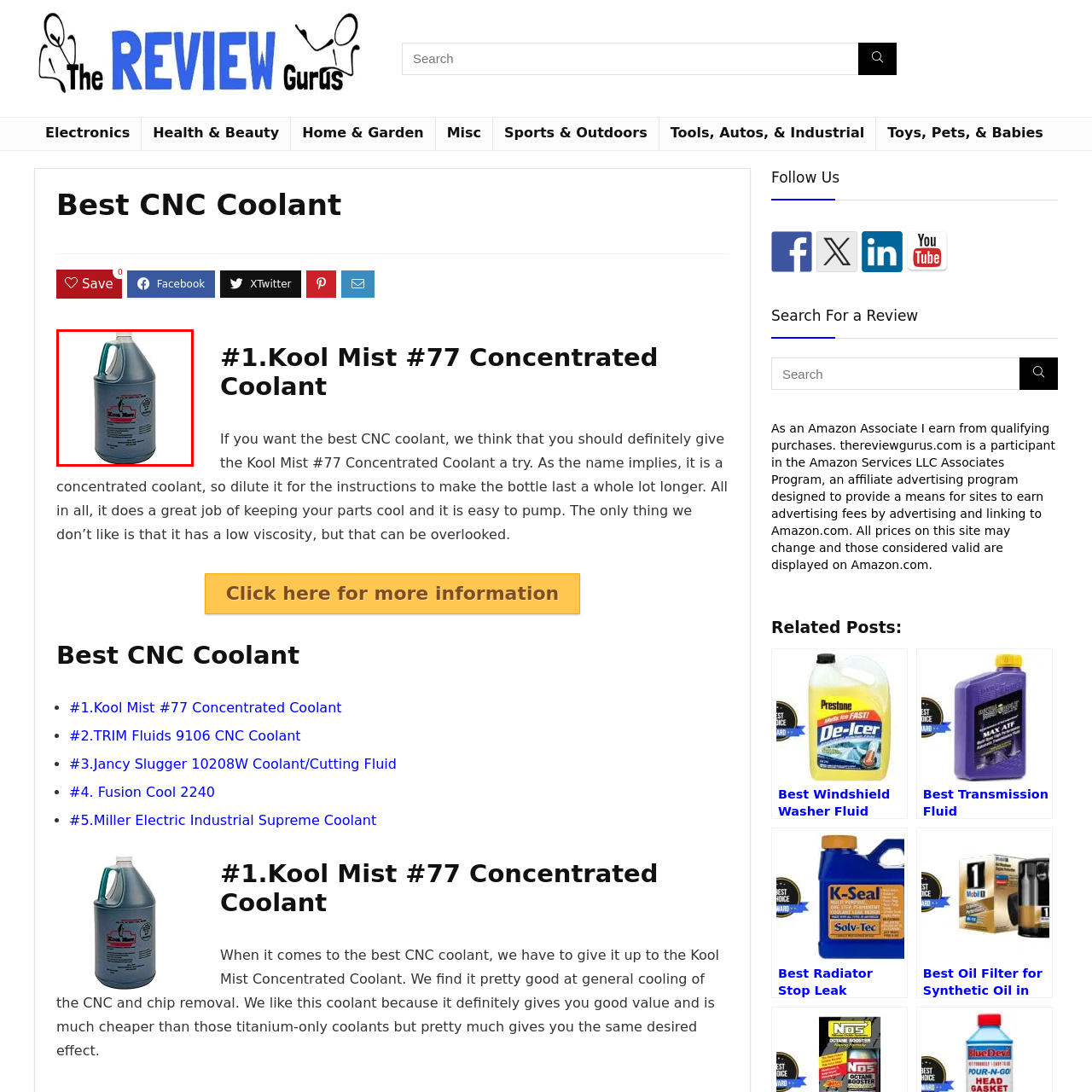Give a detailed account of the scene depicted within the red boundary.

This image features a gallon container of Kool Mist #77 Concentrated Coolant, a highly regarded product for CNC machining. The coolant is typically used to enhance the efficiency of cutting operations by keeping machinery cool and facilitating chip removal. The label on the container highlights its concentrated formulation, which requires dilution for optimal use, ensuring that the product lasts longer while maintaining effectiveness. This coolant is especially noted for its cooling properties and is recommended for its value and performance compared to more expensive alternatives. The container's design includes a sturdy handle for easy pouring and application in various machining environments.